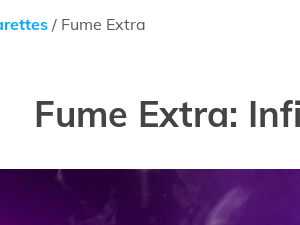Look at the image and give a detailed response to the following question: What is the font style of the title?

The title 'Fume Extra: Infinite' appears in a bold, modern font that captures attention, which is consistent with the overall design layout that emphasizes clarity and accessibility for users.